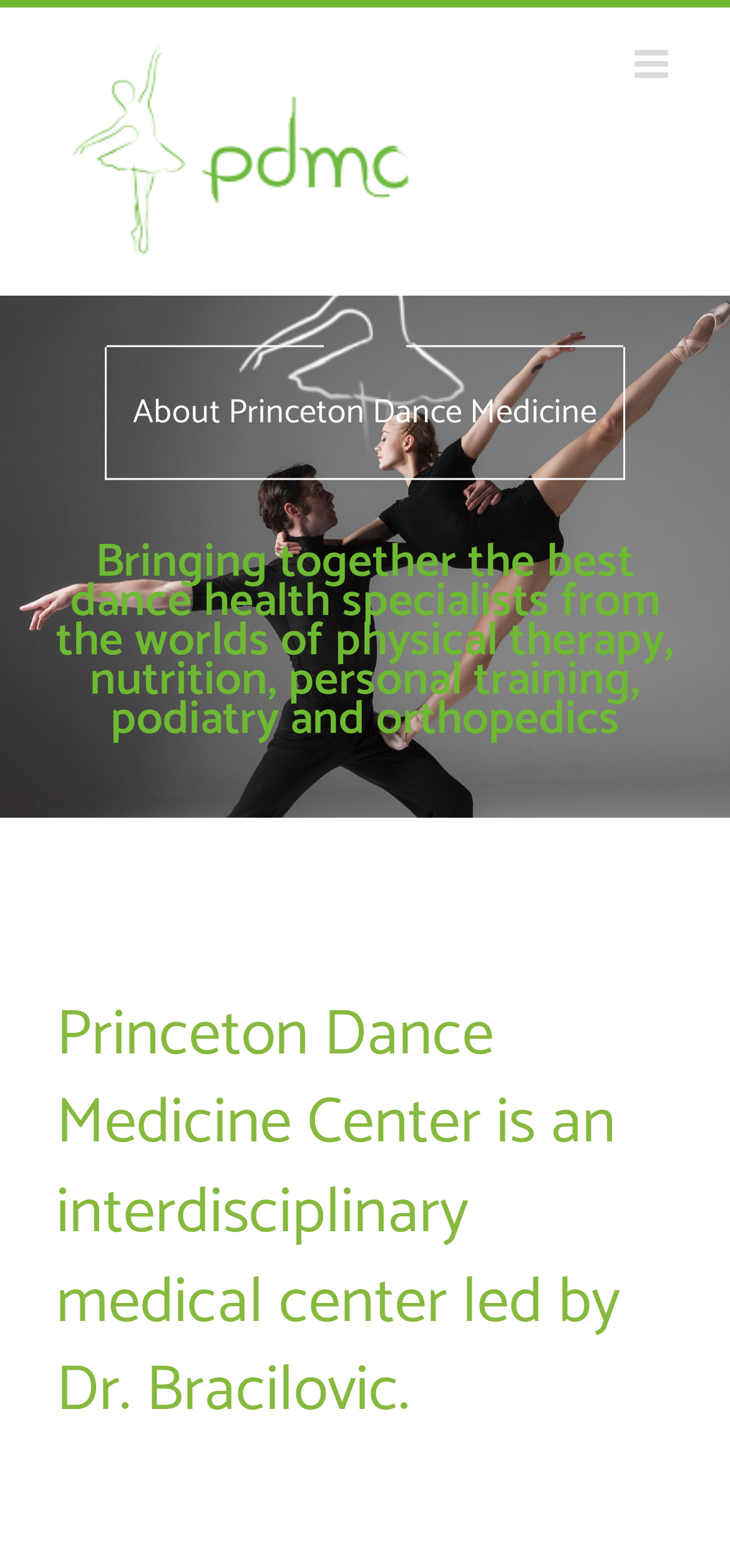Respond with a single word or phrase for the following question: 
What is the name of the logo on the webpage?

Princeton Dance Medicine Logo